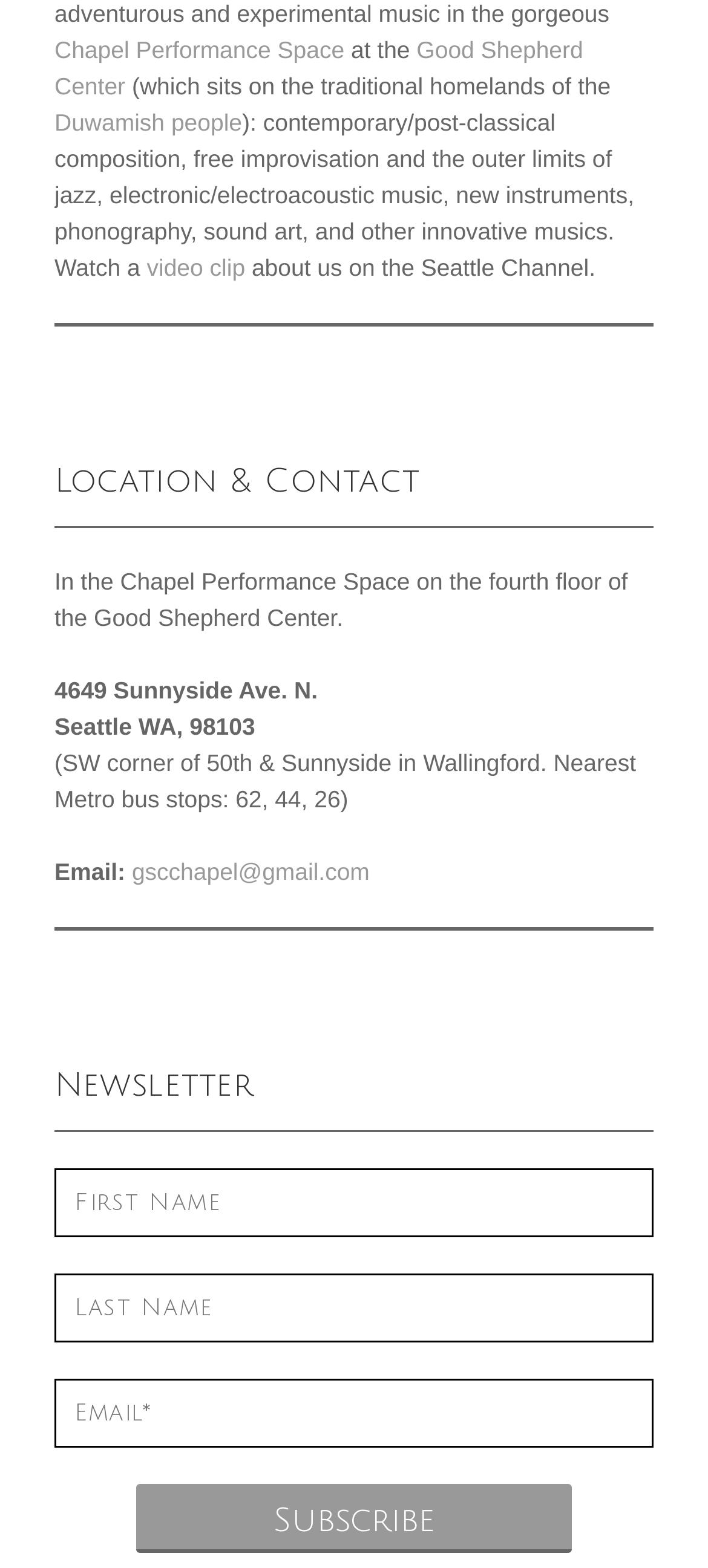Please find the bounding box coordinates for the clickable element needed to perform this instruction: "Send an email to the Chapel Performance Space".

[0.186, 0.547, 0.522, 0.565]